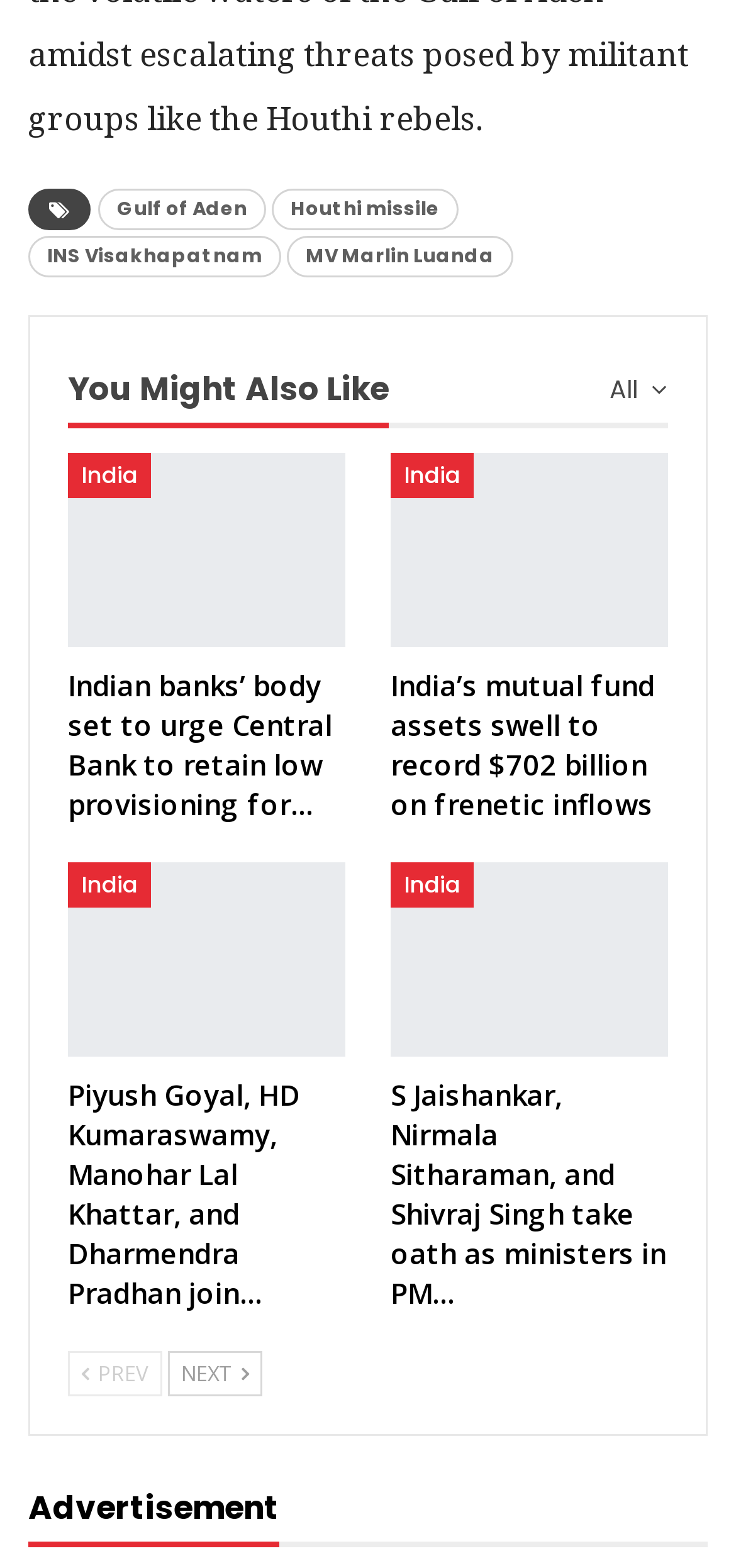Determine the bounding box coordinates of the region to click in order to accomplish the following instruction: "Click on the link to read about Gulf of Aden". Provide the coordinates as four float numbers between 0 and 1, specifically [left, top, right, bottom].

[0.133, 0.12, 0.362, 0.146]